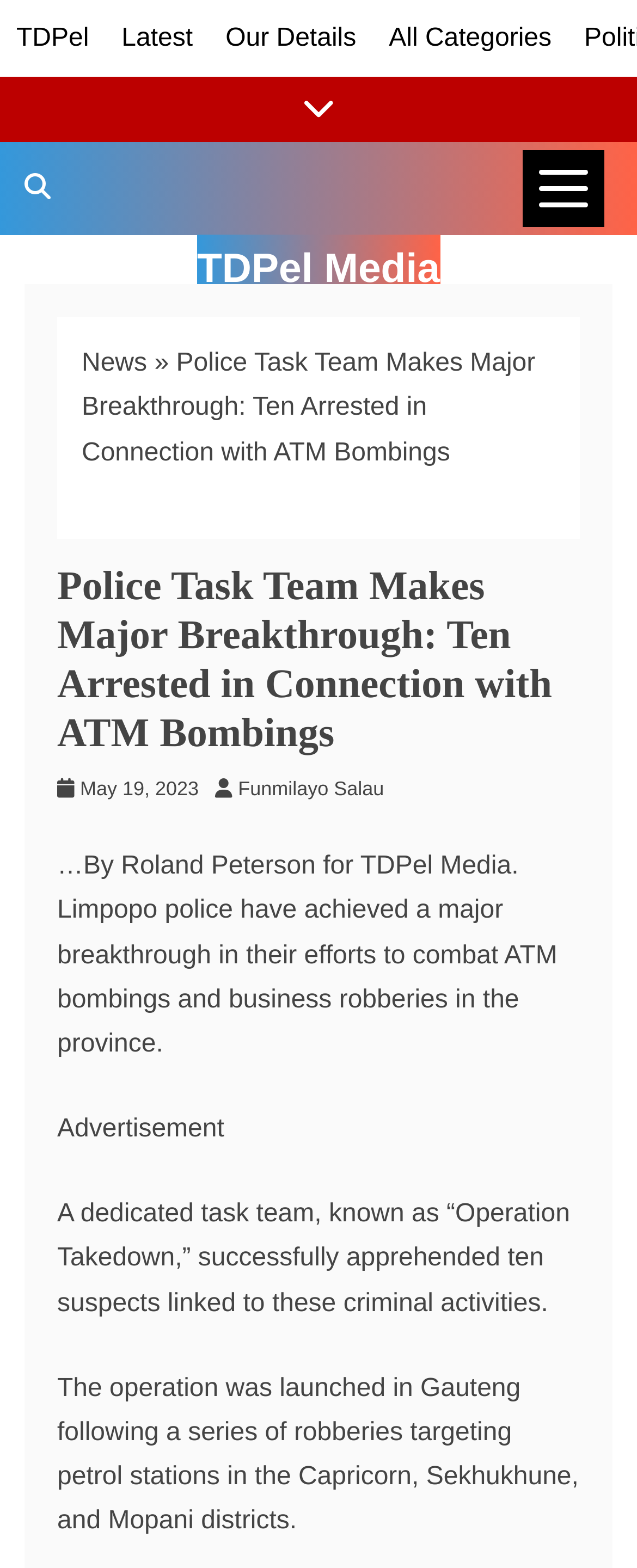Highlight the bounding box coordinates of the region I should click on to meet the following instruction: "View News Categories".

[0.821, 0.096, 0.949, 0.145]